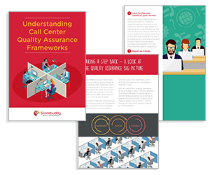Craft a descriptive caption that covers all aspects of the image.

The image showcases the cover of the eBook titled "Understanding Call Center Quality Assurance Frameworks." It features a vibrant red background with an illustration at the center depicting several workers in cubicles, emphasizing a call center environment. Accompanying the central graphic are four pages that appear to represent the content within the eBook: one page displays a clear infographic related to call center operations, while another hints at detailed insights and practical steps for improving quality assurance in call centers. This eBook aims to provide readers with essential frameworks and best practices to enhance quality assurance metrics, thereby improving customer interactions and overall service efficiency in call centers.